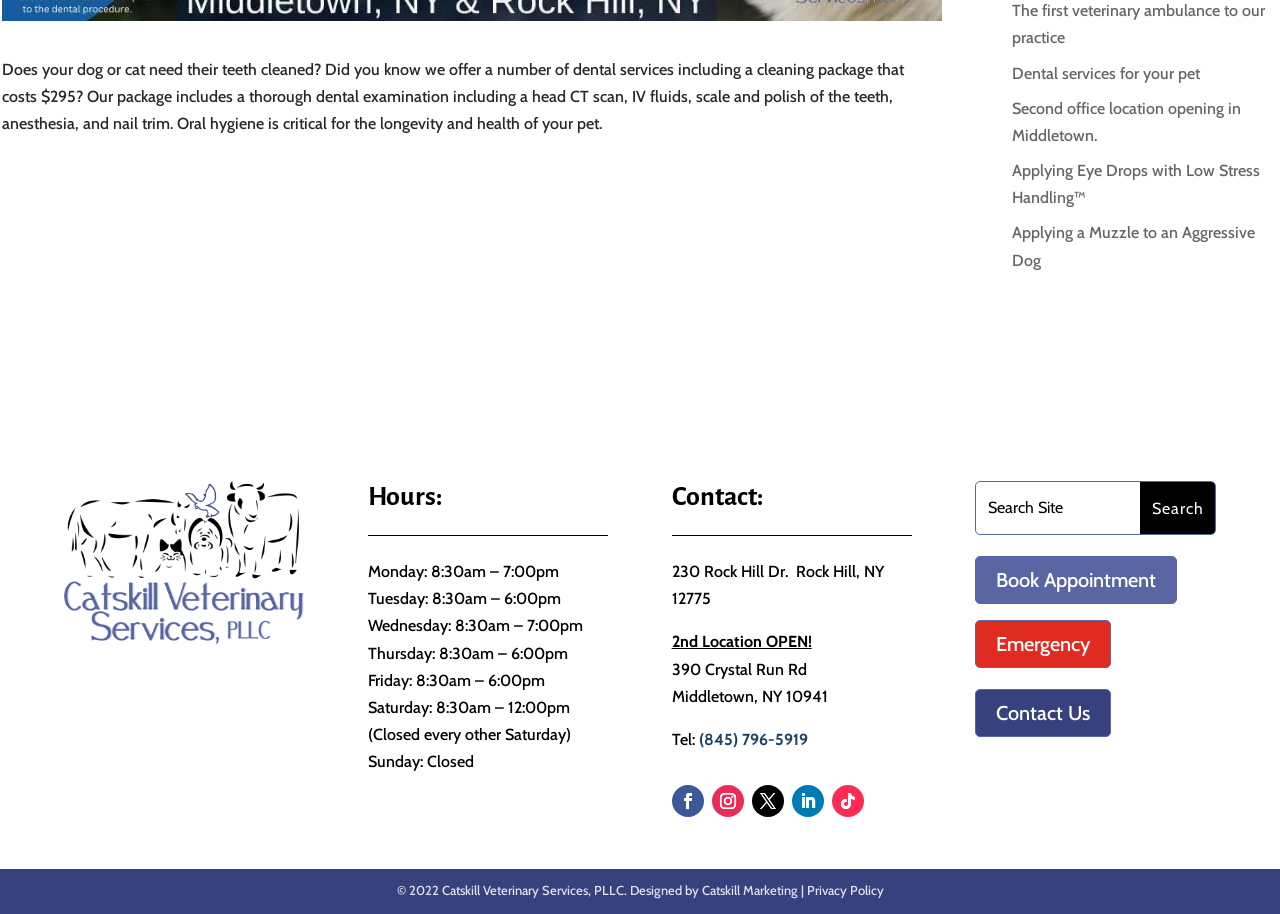Could you highlight the region that needs to be clicked to execute the instruction: "Learn about dental services for your pet"?

[0.791, 0.07, 0.937, 0.09]